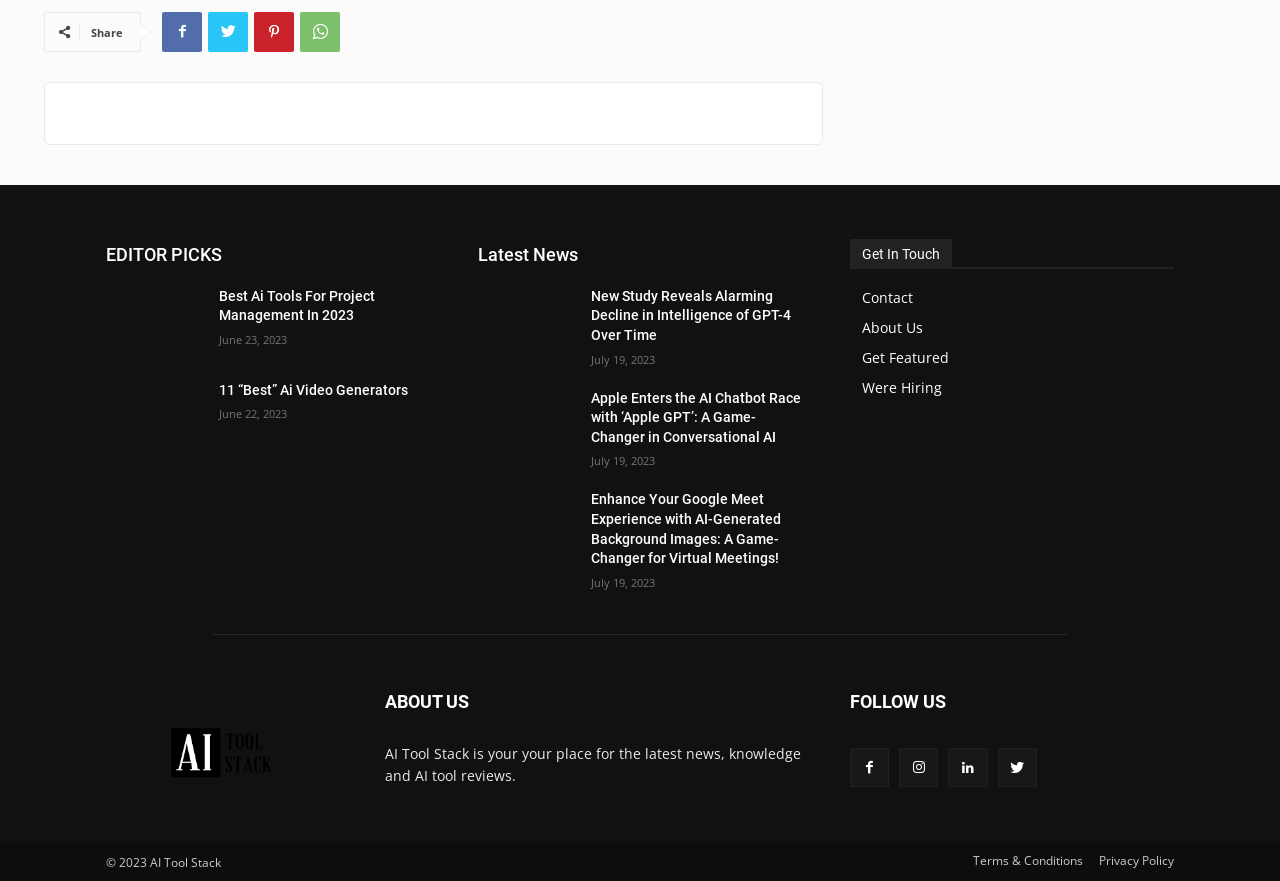Provide a brief response using a word or short phrase to this question:
What is the purpose of the 'Get In Touch' section?

Contact information